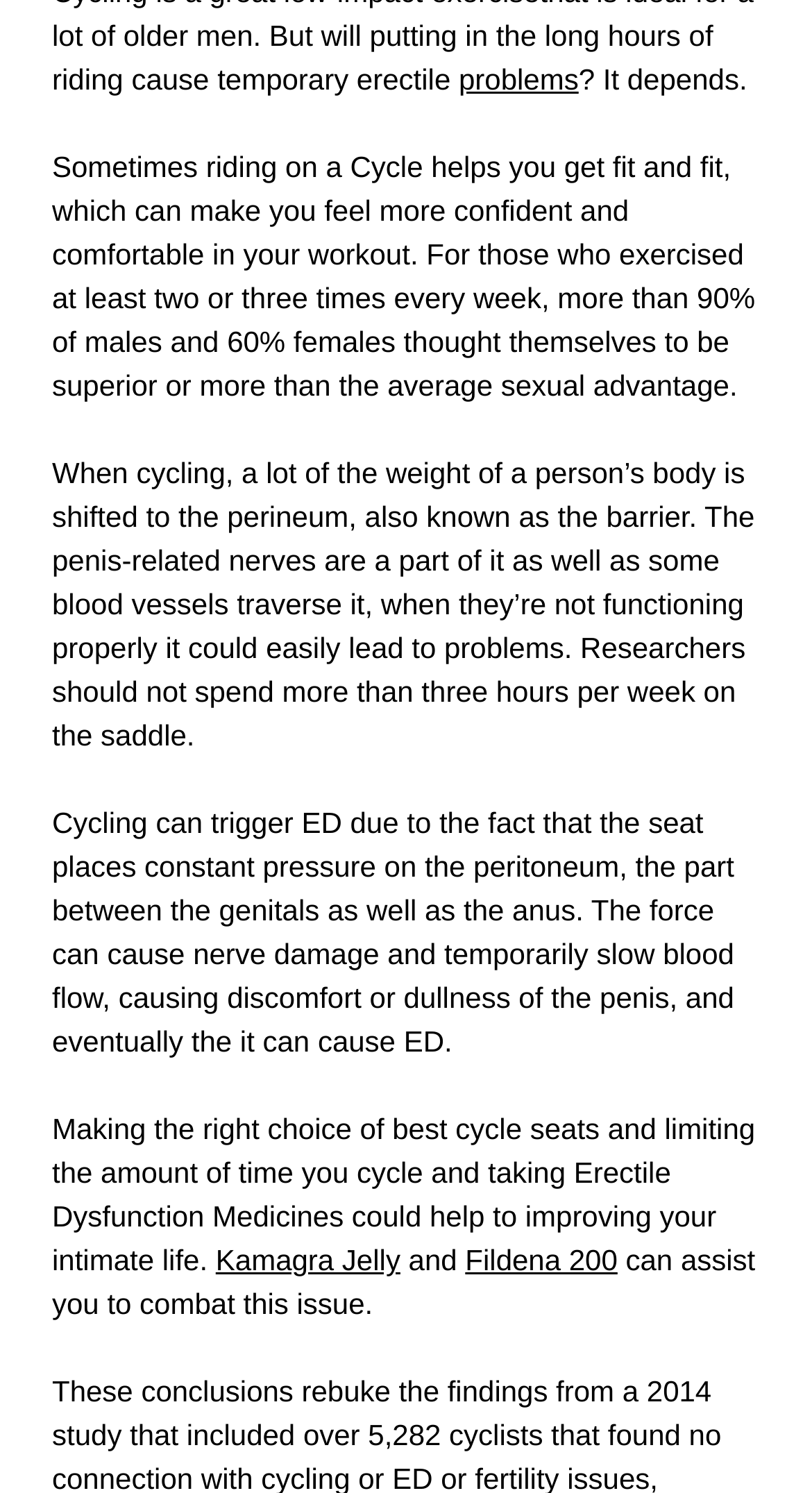What is the recommended cycling time per week?
Answer the question with a detailed explanation, including all necessary information.

According to the webpage, researchers should not spend more than three hours per week on the saddle to avoid potential problems.